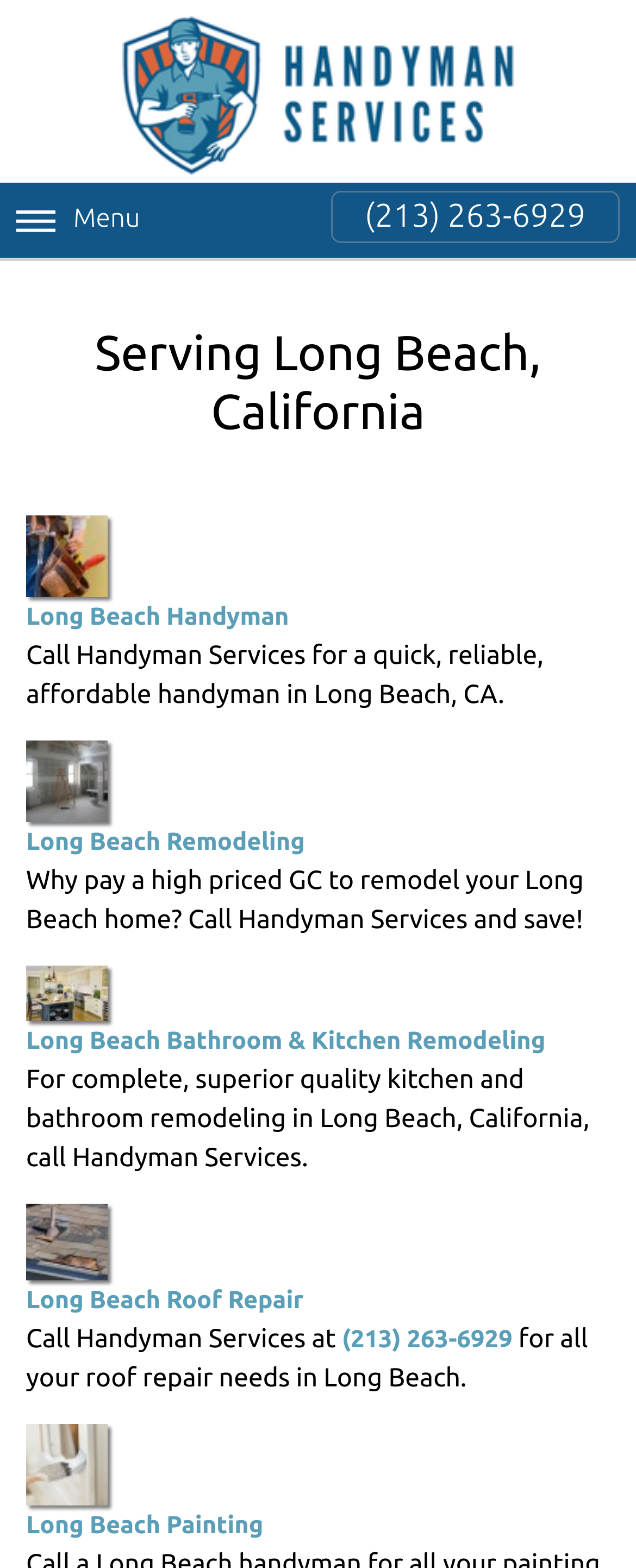Where is Handyman Services located?
Please interpret the details in the image and answer the question thoroughly.

I found the location by looking at the heading element with the text 'Serving Long Beach, California' and the descriptive text in the link elements.